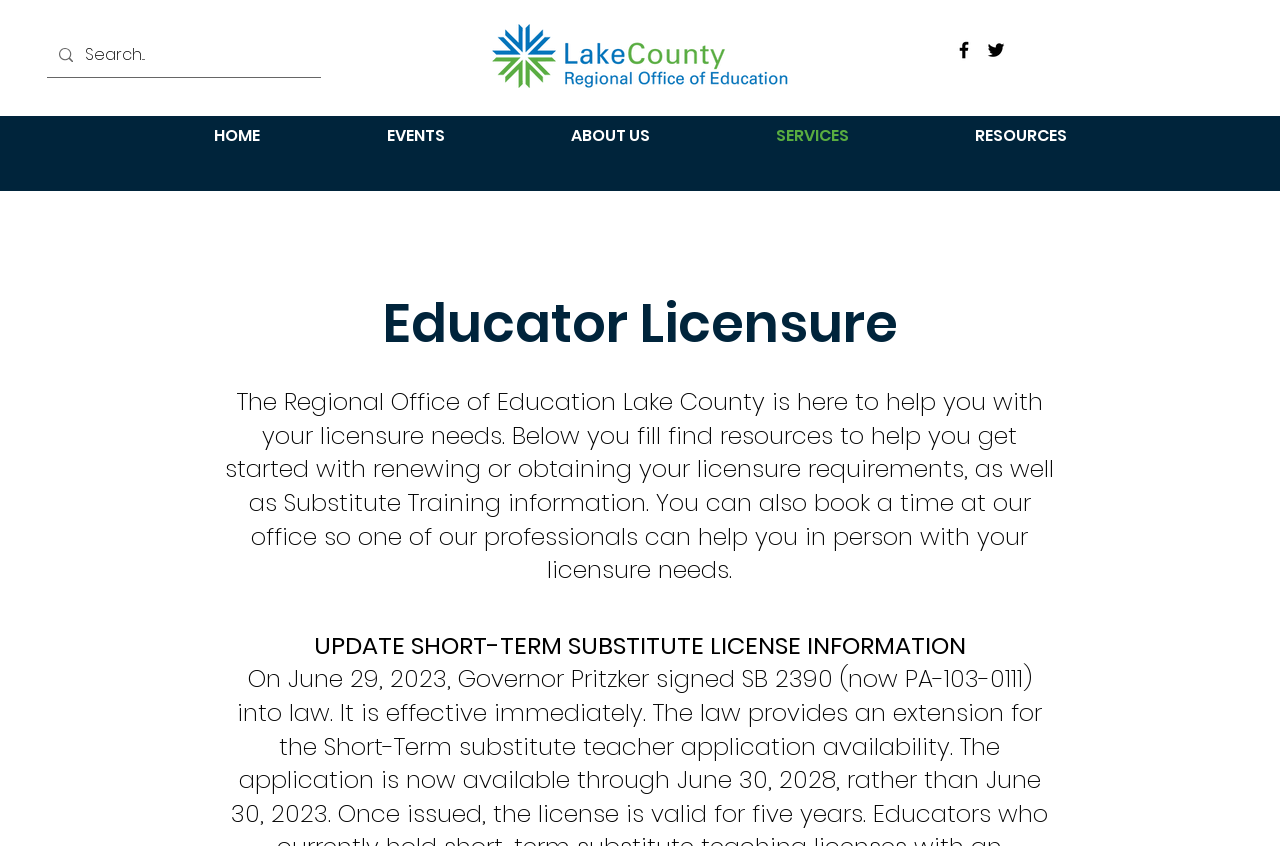Please locate the bounding box coordinates of the region I need to click to follow this instruction: "go to home page".

[0.117, 0.139, 0.252, 0.182]